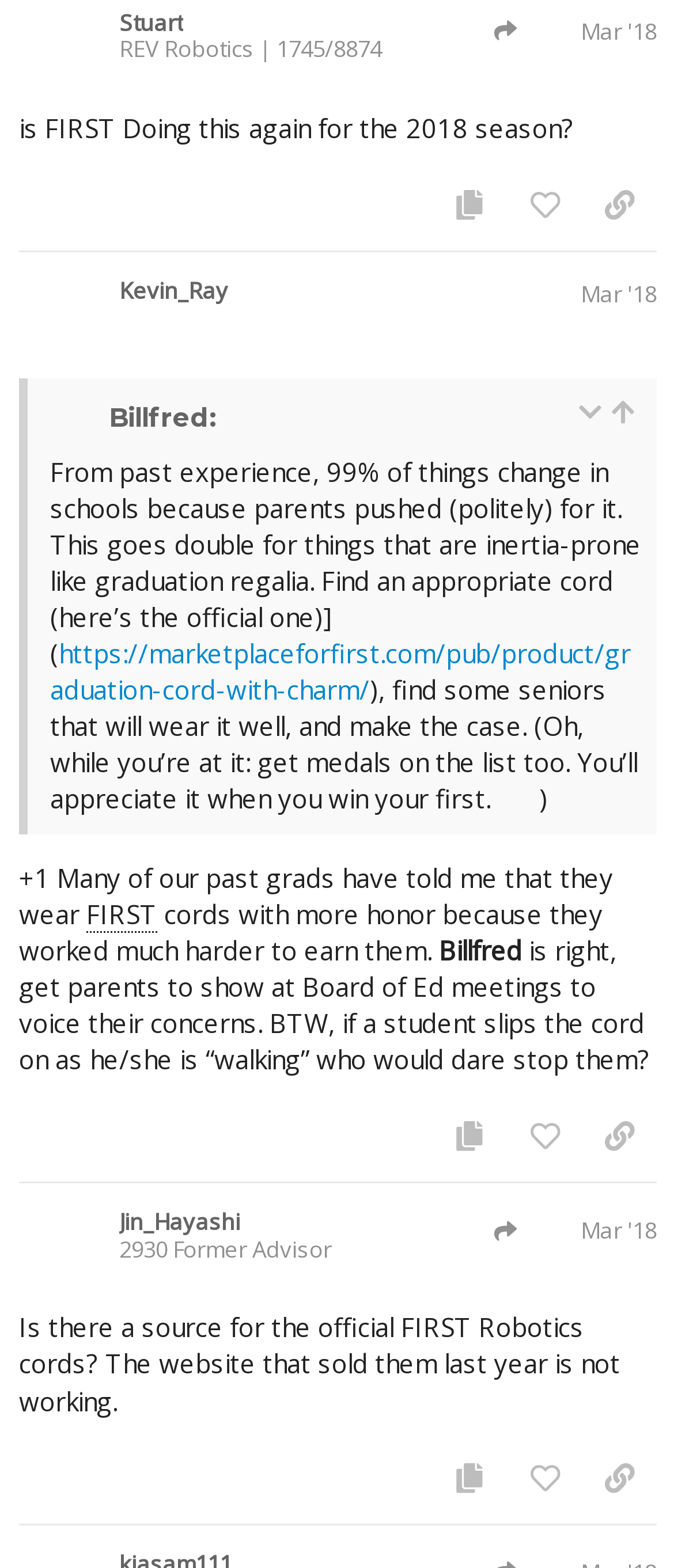Using the provided element description: "Jin_Hayashi", determine the bounding box coordinates of the corresponding UI element in the screenshot.

[0.177, 0.772, 0.356, 0.789]